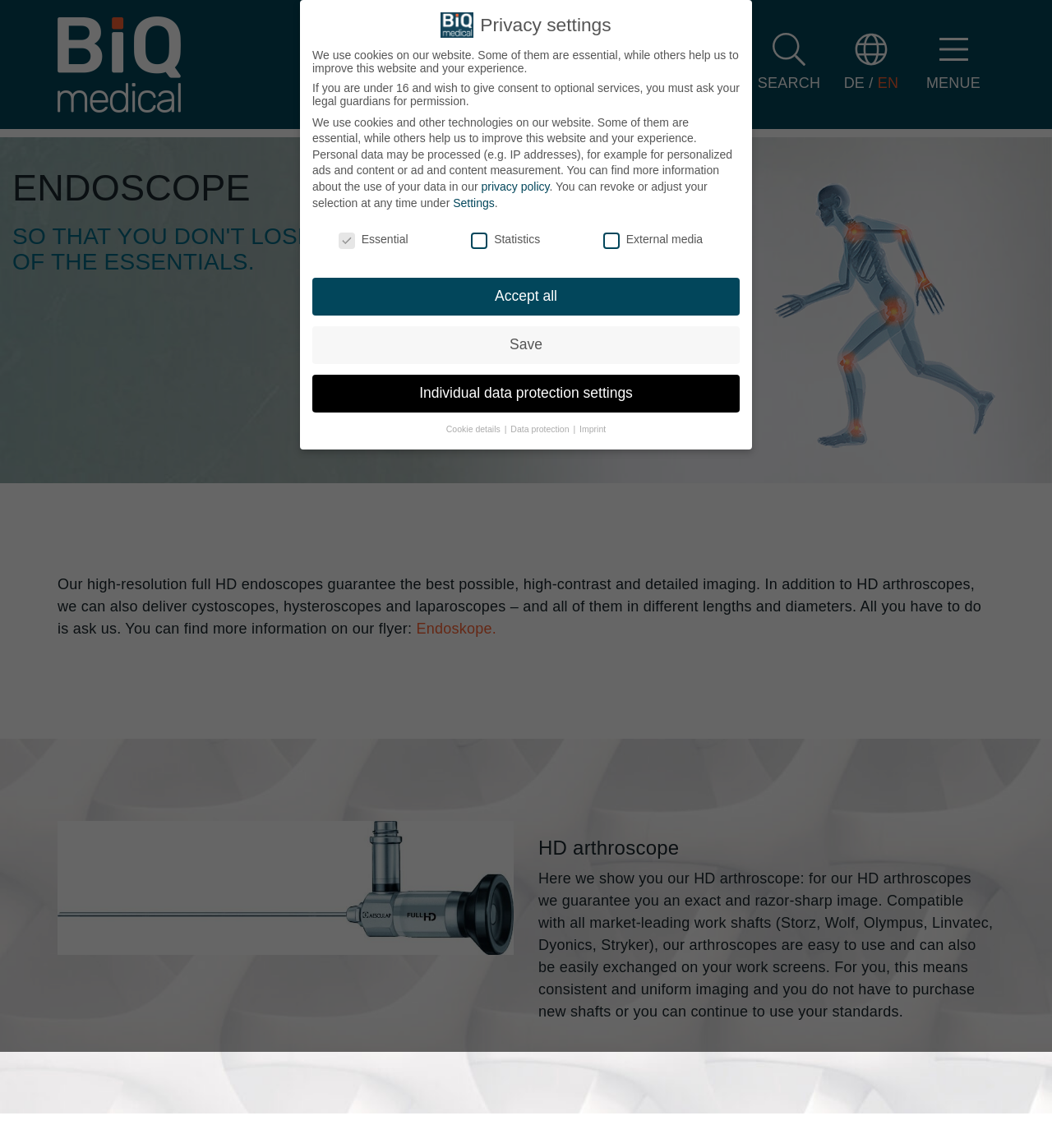Select the bounding box coordinates of the element I need to click to carry out the following instruction: "Go to the SHOP".

[0.654, 0.042, 0.689, 0.057]